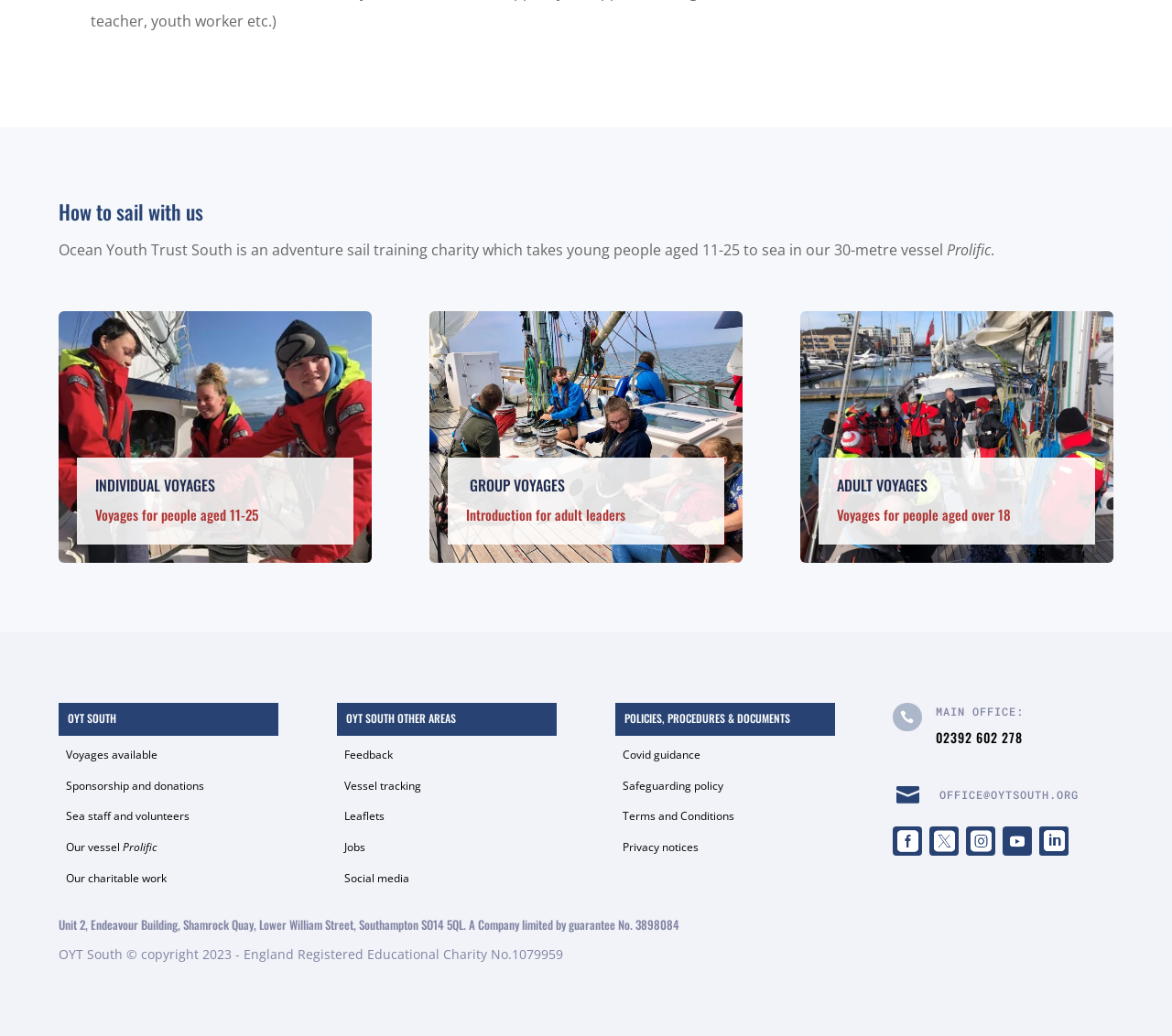Identify and provide the bounding box for the element described by: "Covid guidance".

[0.531, 0.721, 0.597, 0.736]